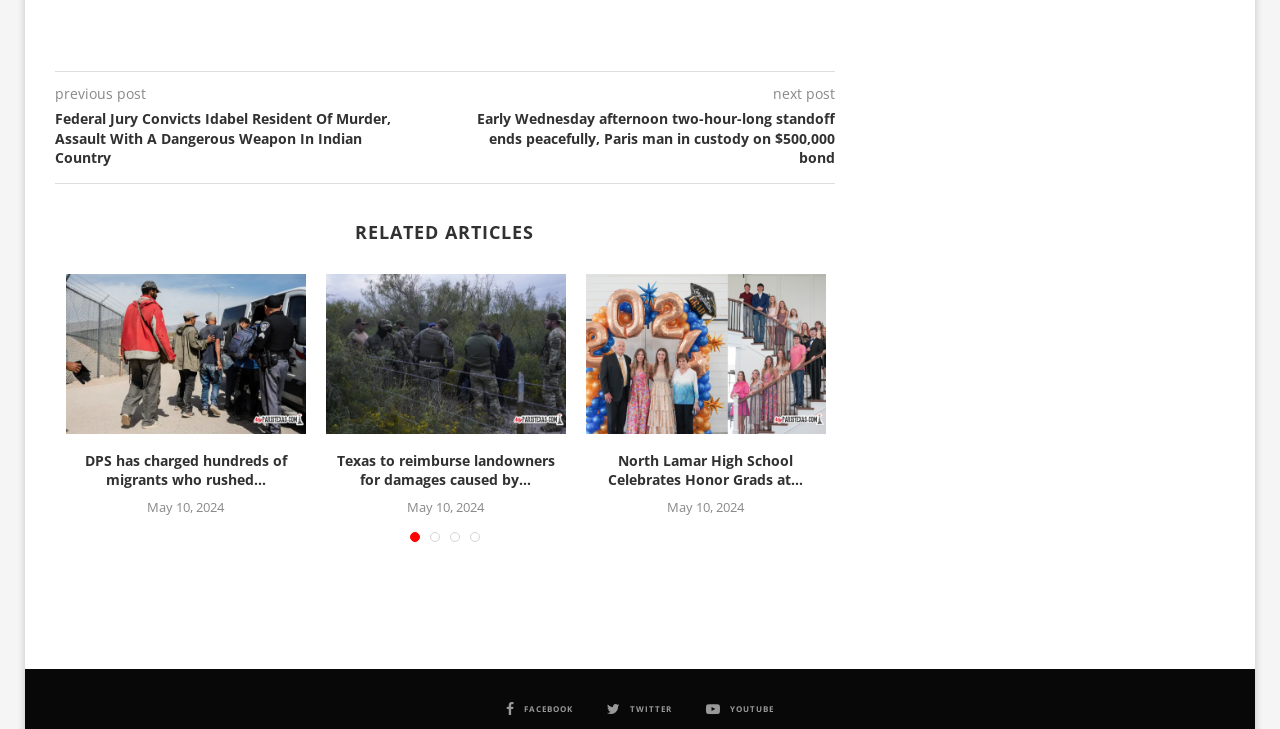Determine the bounding box for the HTML element described here: "Youtube". The coordinates should be given as [left, top, right, bottom] with each number being a float between 0 and 1.

[0.552, 0.959, 0.605, 0.986]